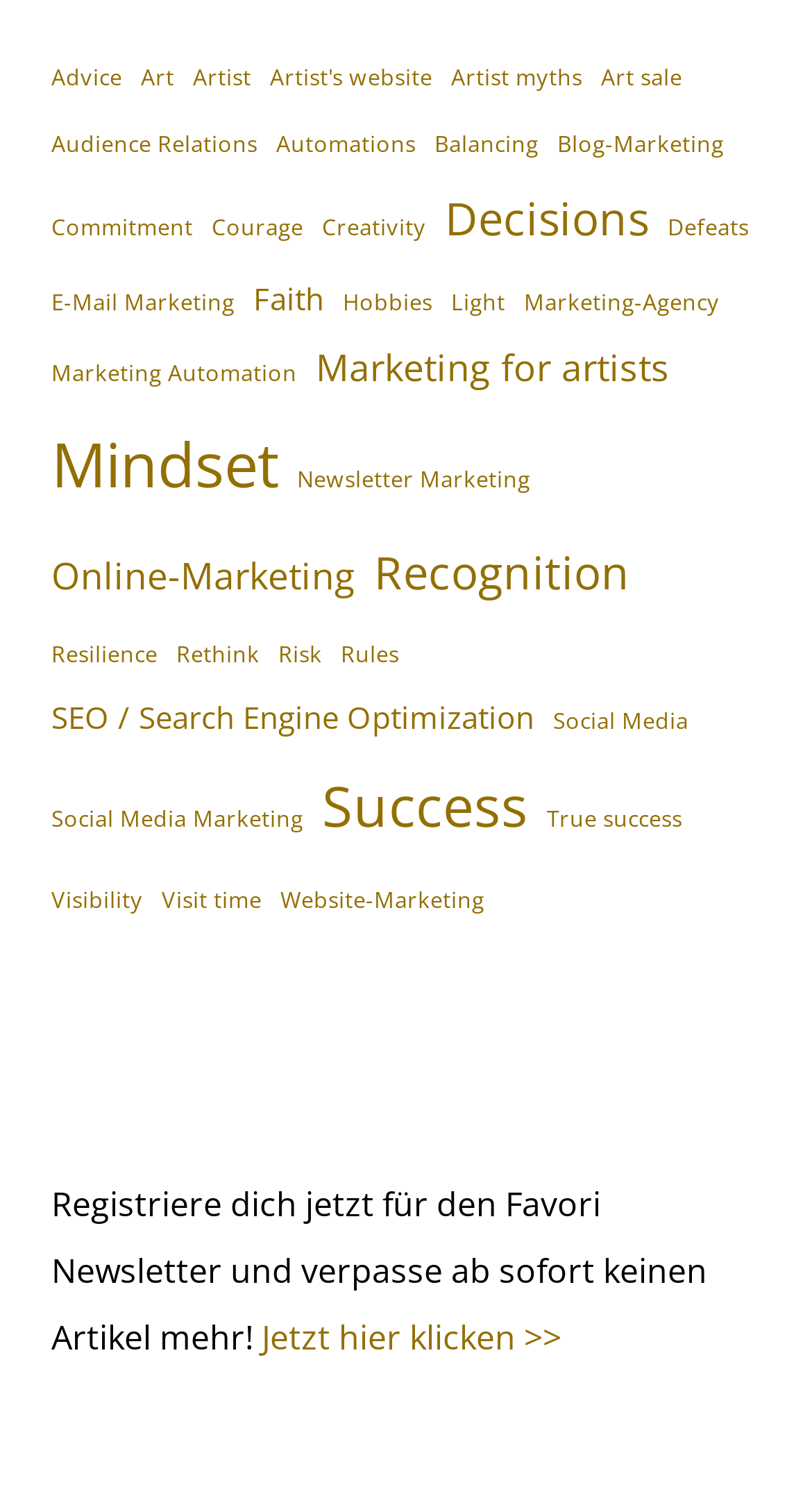Determine the bounding box coordinates of the section I need to click to execute the following instruction: "Read the 'Artist myths'". Provide the coordinates as four float numbers between 0 and 1, i.e., [left, top, right, bottom].

[0.555, 0.038, 0.717, 0.068]